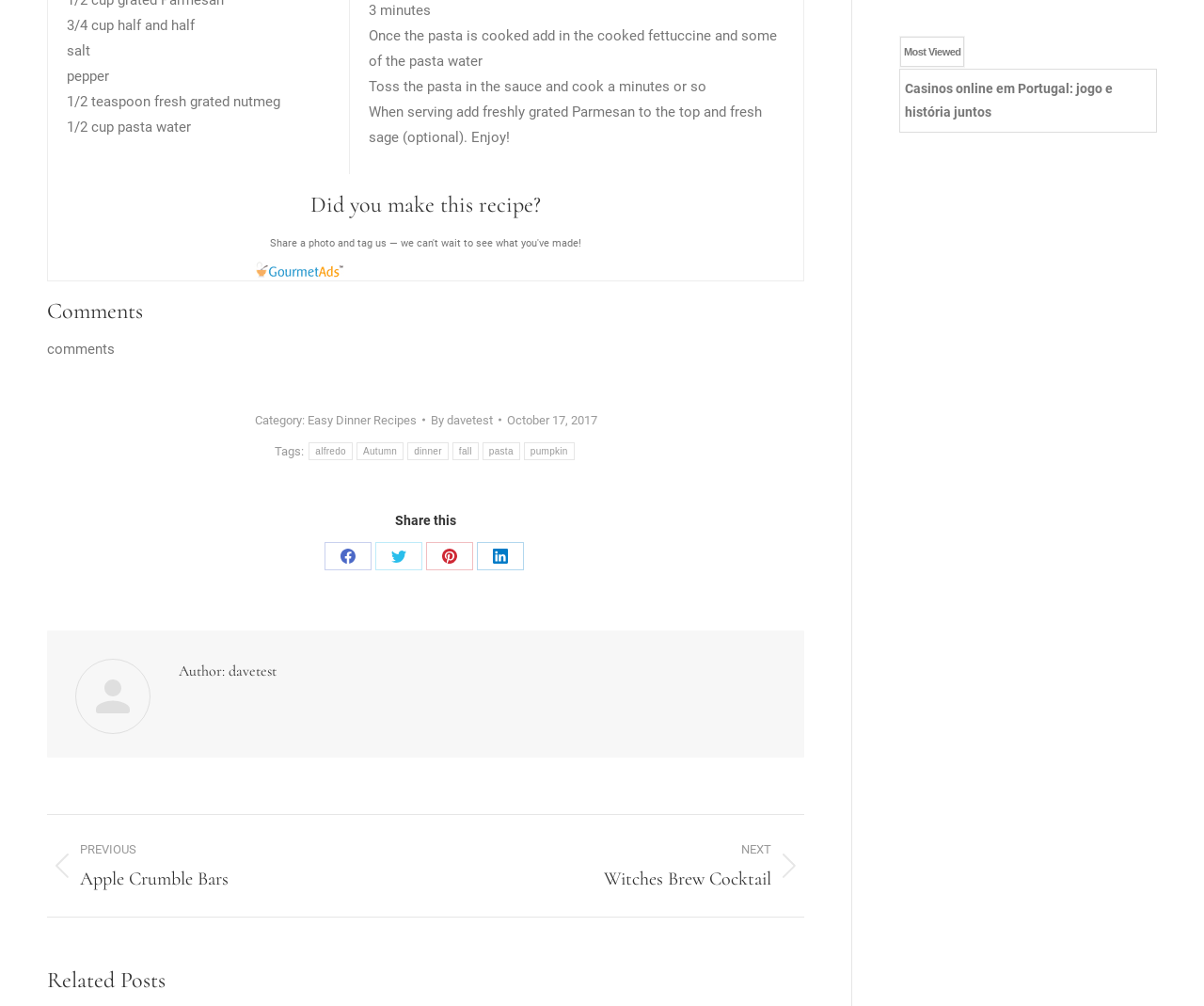Please determine the bounding box coordinates of the element's region to click for the following instruction: "View the author's profile".

[0.148, 0.654, 0.23, 0.679]